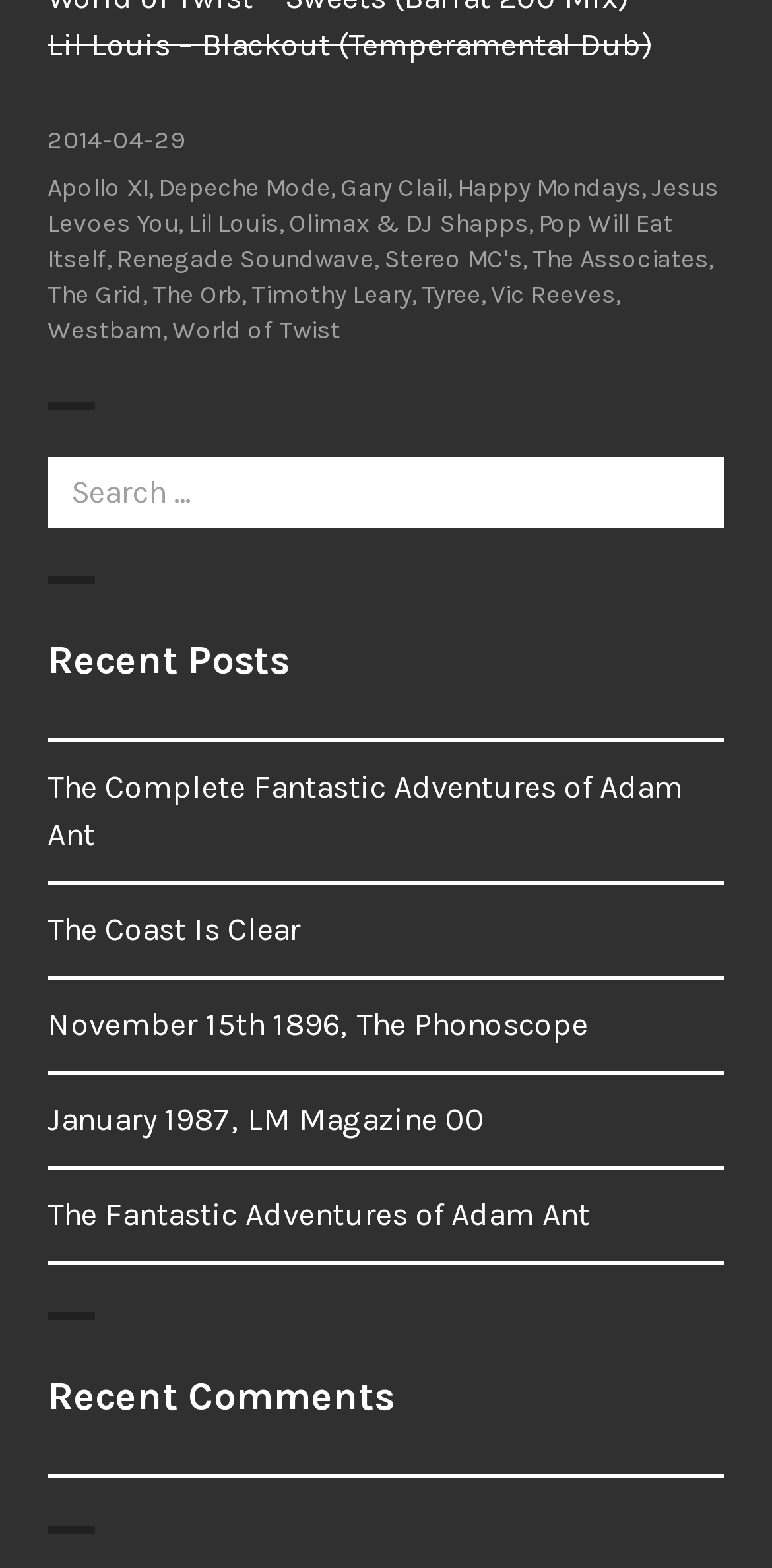Find the bounding box coordinates for the HTML element described as: "Jesus Levoes You". The coordinates should consist of four float values between 0 and 1, i.e., [left, top, right, bottom].

[0.062, 0.11, 0.931, 0.151]